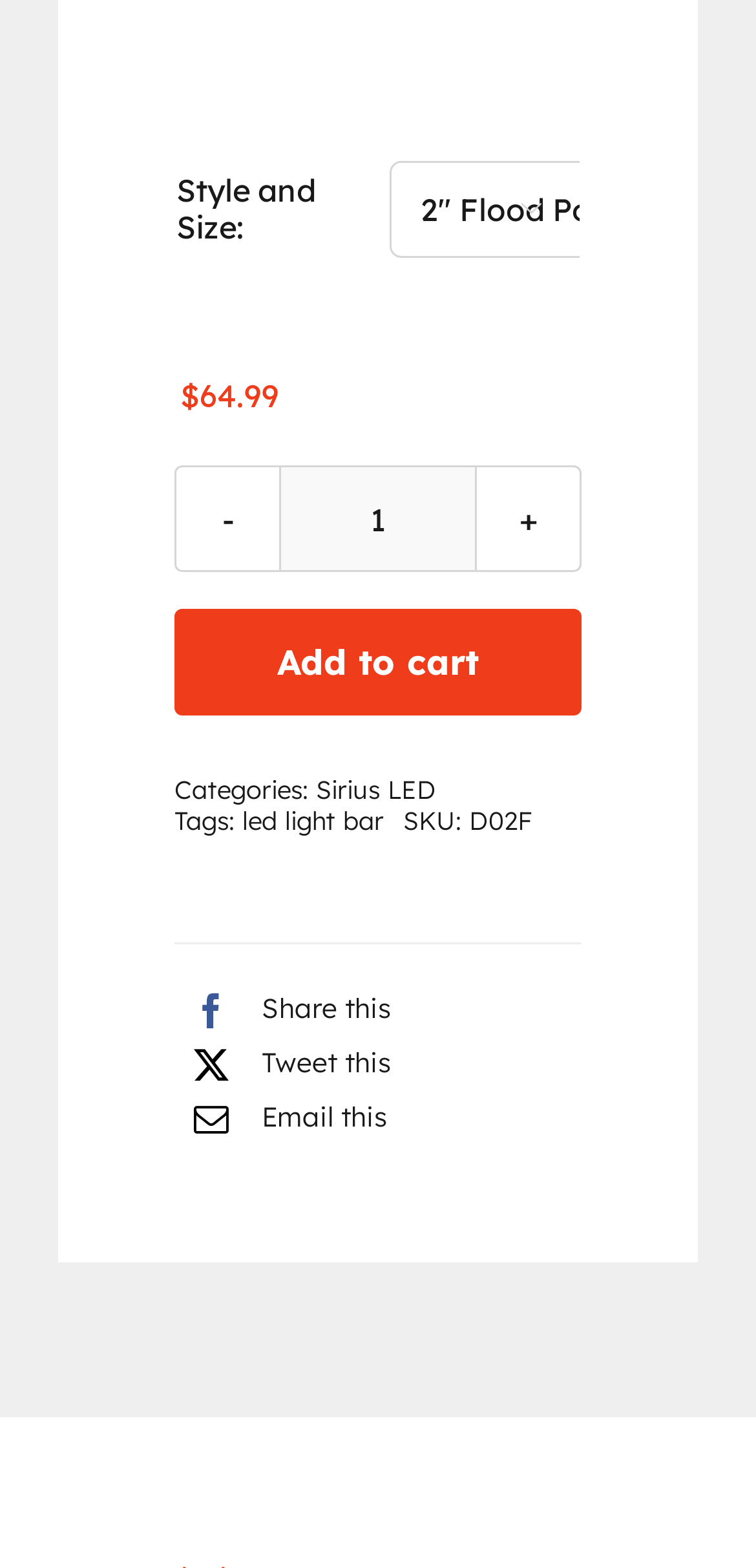Locate the bounding box coordinates of the element to click to perform the following action: 'Select a style and size'. The coordinates should be given as four float values between 0 and 1, in the form of [left, top, right, bottom].

[0.515, 0.102, 0.977, 0.164]